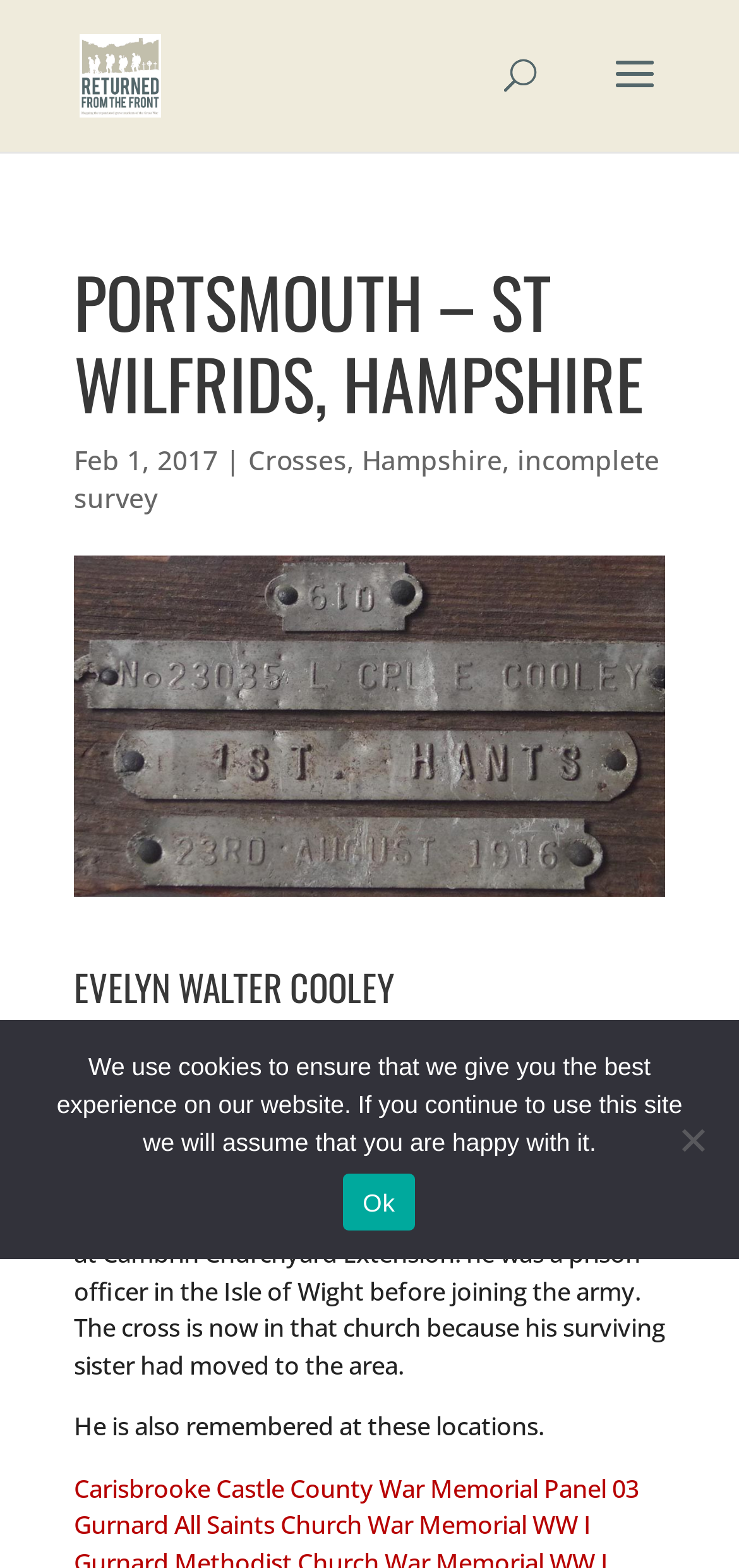Please specify the bounding box coordinates of the clickable region to carry out the following instruction: "Read more about Evelyn Walter Cooley". The coordinates should be four float numbers between 0 and 1, in the format [left, top, right, bottom].

[0.1, 0.615, 0.9, 0.655]